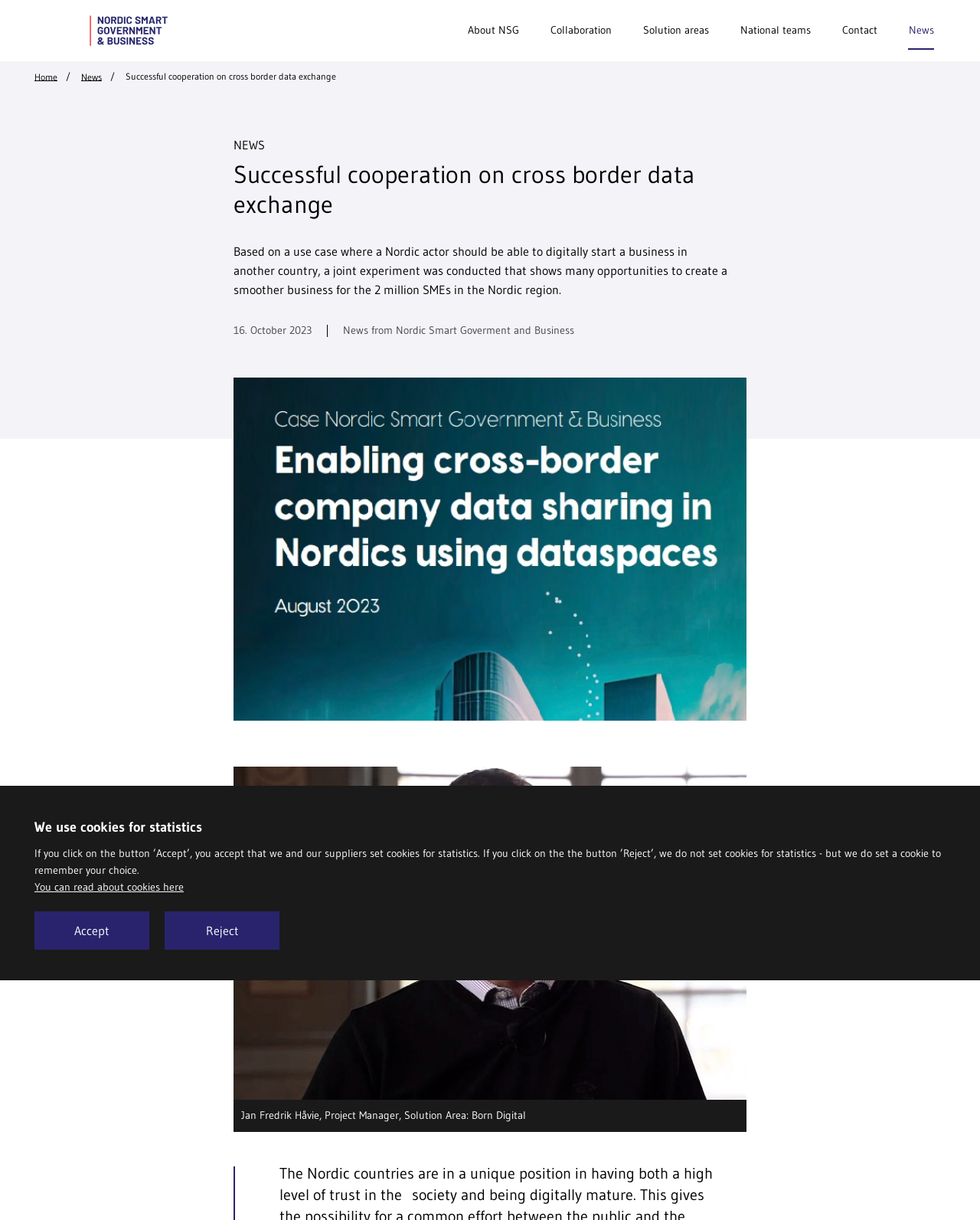Show the bounding box coordinates for the HTML element as described: "parent_node: About NSG aria-label="Skjul navigation"".

[0.958, 0.006, 0.99, 0.04]